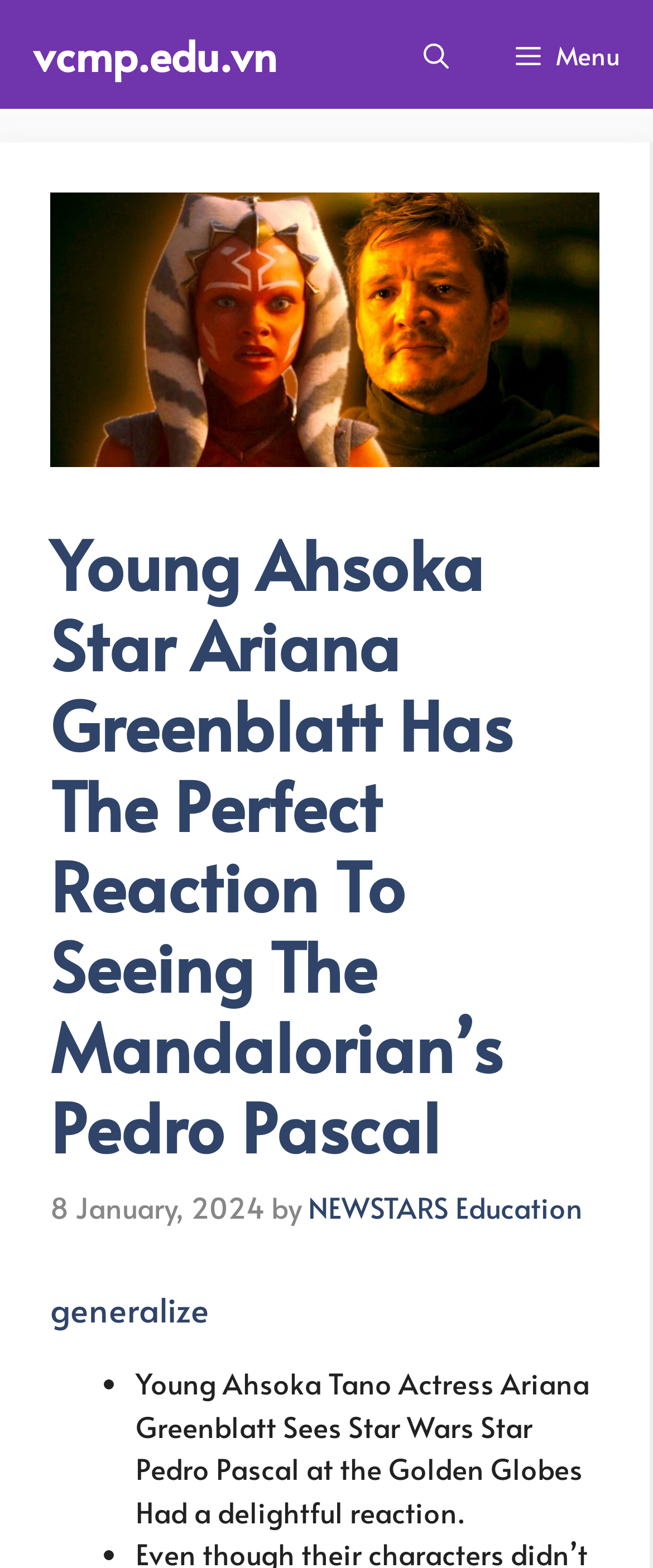Please answer the following question using a single word or phrase: 
What is Pedro Pascal's role in Star Wars?

The Mandalorian